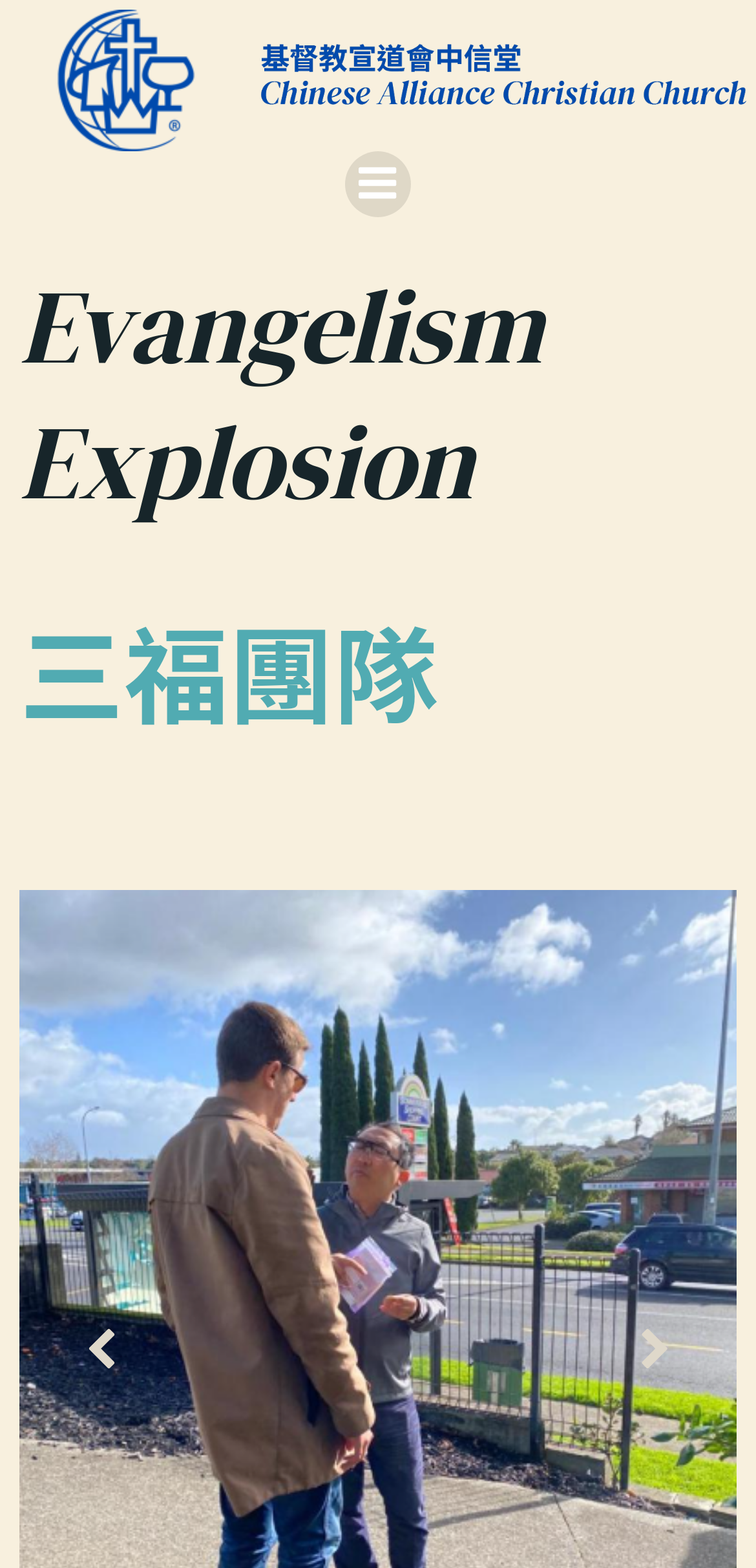Is the webpage part of a church website?
Examine the webpage screenshot and provide an in-depth answer to the question.

The presence of the phrase 'Chinese Alliance Christian Church' in the meta description and the headings 'Evangelism Explosion' and '三福團隊' suggest that the webpage is part of a church website, likely related to evangelism or missionary work.